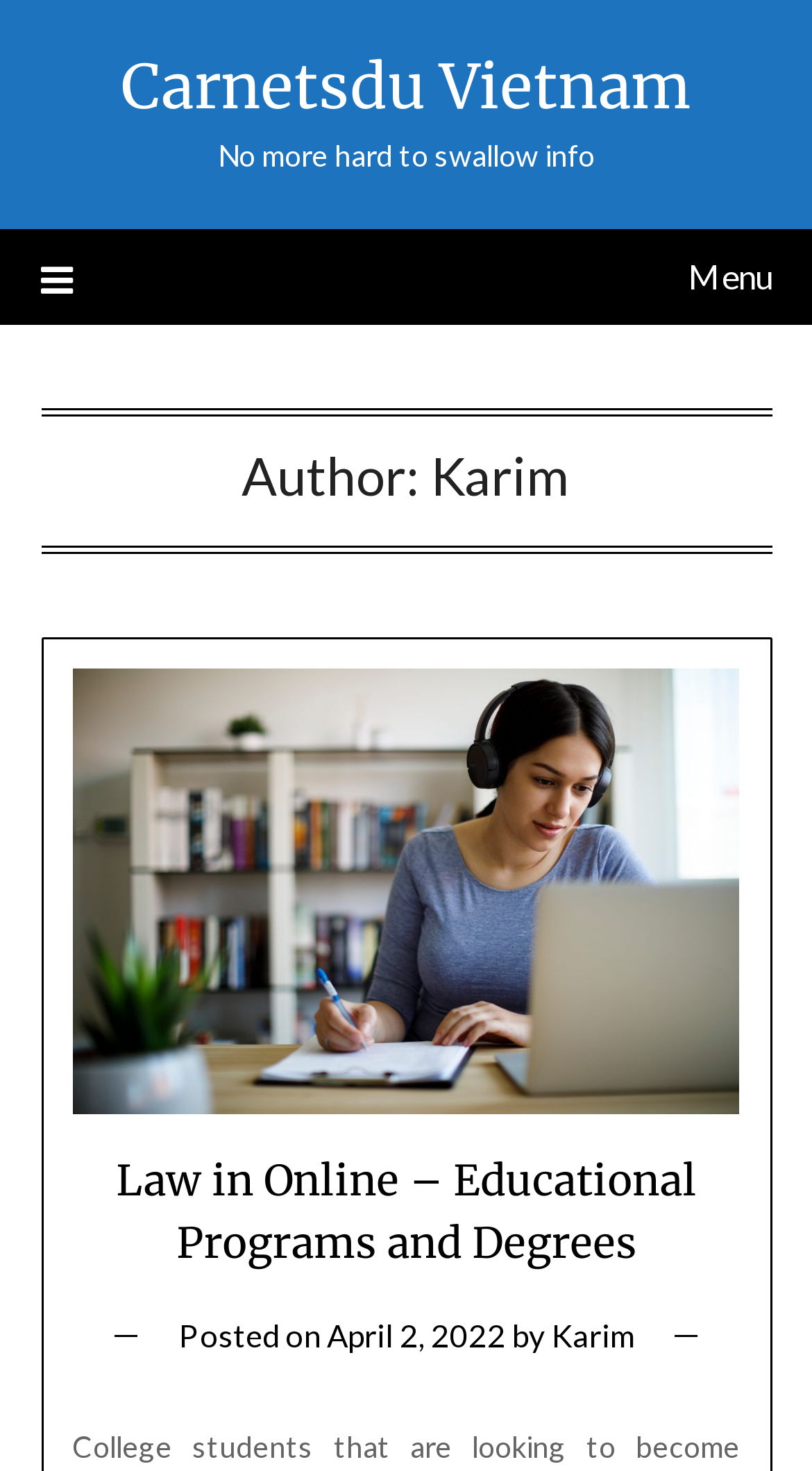How many links are there in the menu?
Provide a detailed answer to the question, using the image to inform your response.

I found the number of links in the menu by looking at the menu section of the webpage, where it says ' Menu' and has one link underneath it. This indicates that there is only one link in the menu.